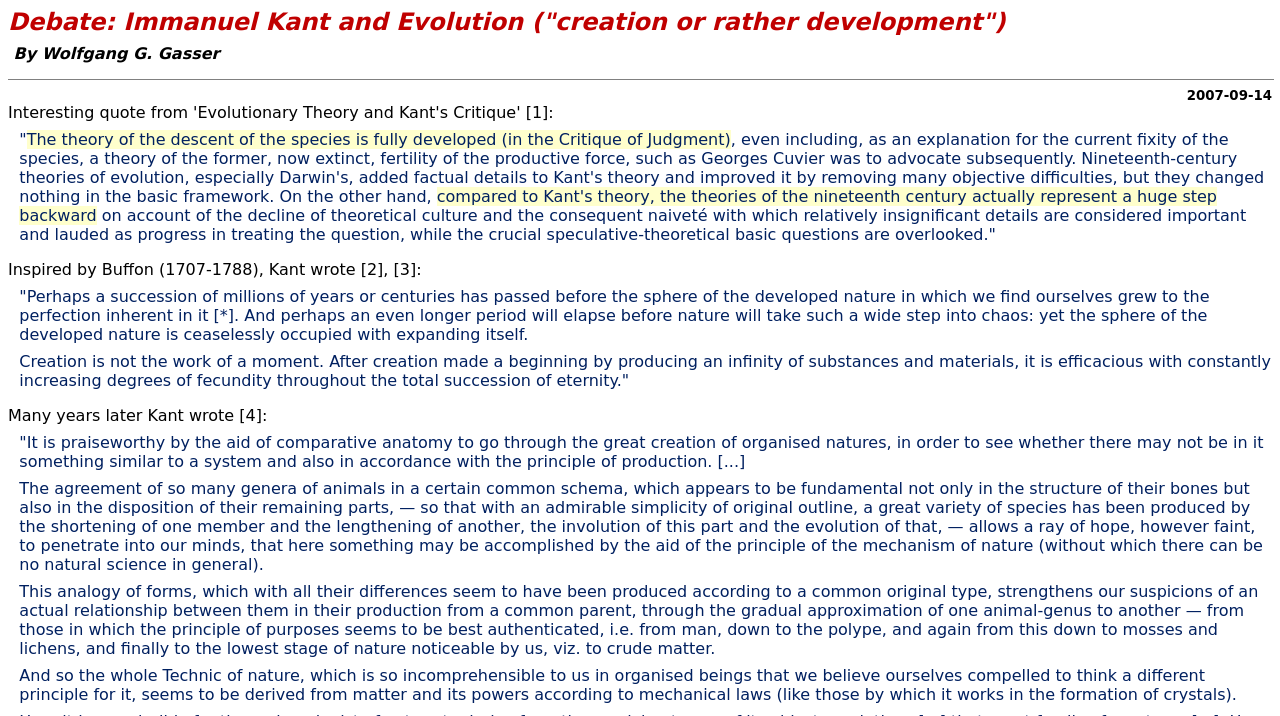What is the common theme in Immanuel Kant's quotes?
Using the details shown in the screenshot, provide a comprehensive answer to the question.

After analyzing Immanuel Kant's quotes, it is clear that he emphasizes the idea of gradual development and the mechanism of nature. He talks about the succession of millions of years, the expansion of nature, and the principle of production, all of which suggest a gradual and mechanical process of creation.